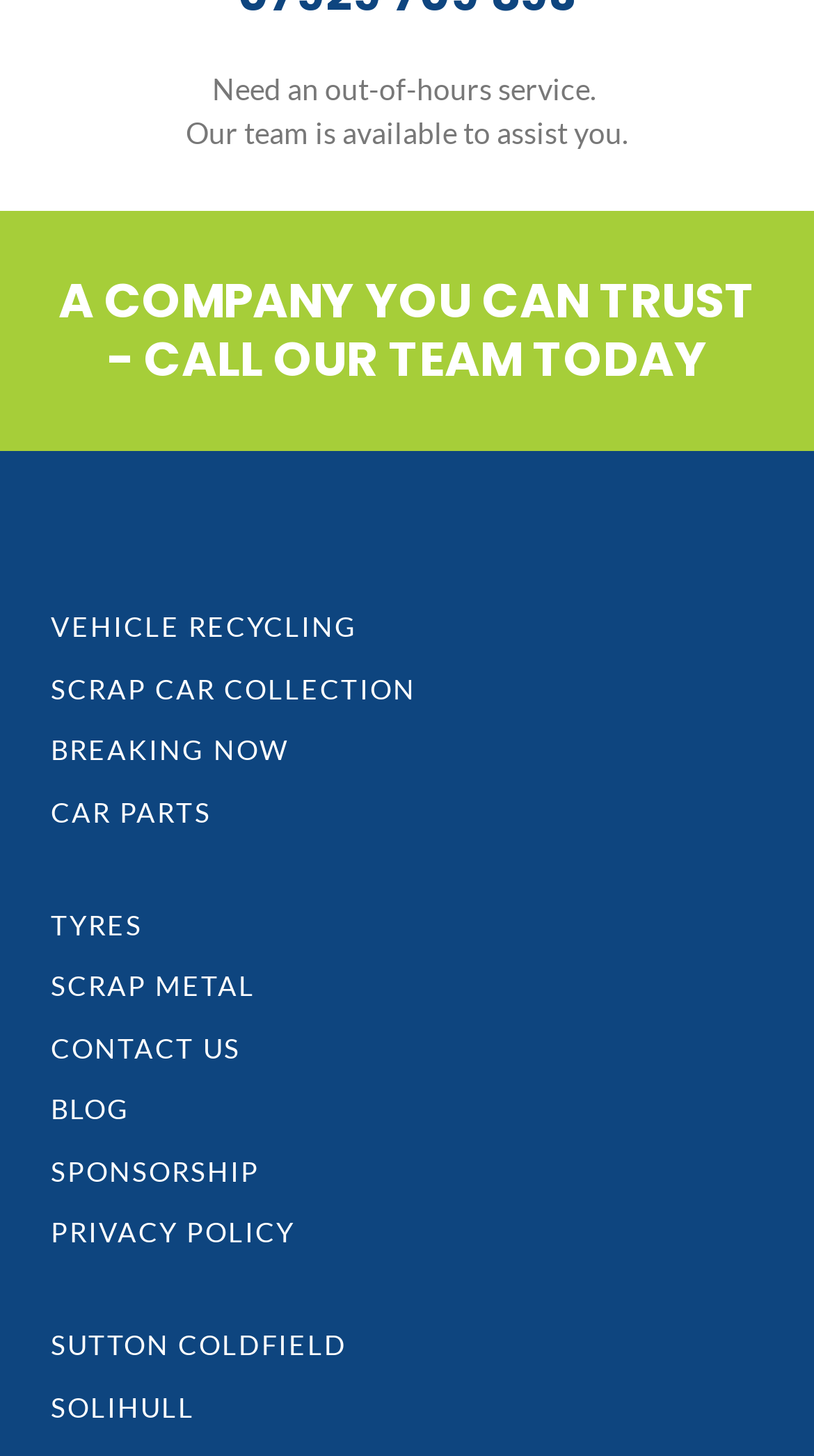Can you determine the bounding box coordinates of the area that needs to be clicked to fulfill the following instruction: "Click on VEHICLE RECYCLING"?

[0.062, 0.418, 0.439, 0.46]